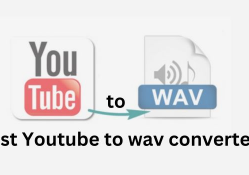What is the desired output format?
Please interpret the details in the image and answer the question thoroughly.

The WAV file icon on the right side of the image represents the desired output format, which is the target format for converting the YouTube content.